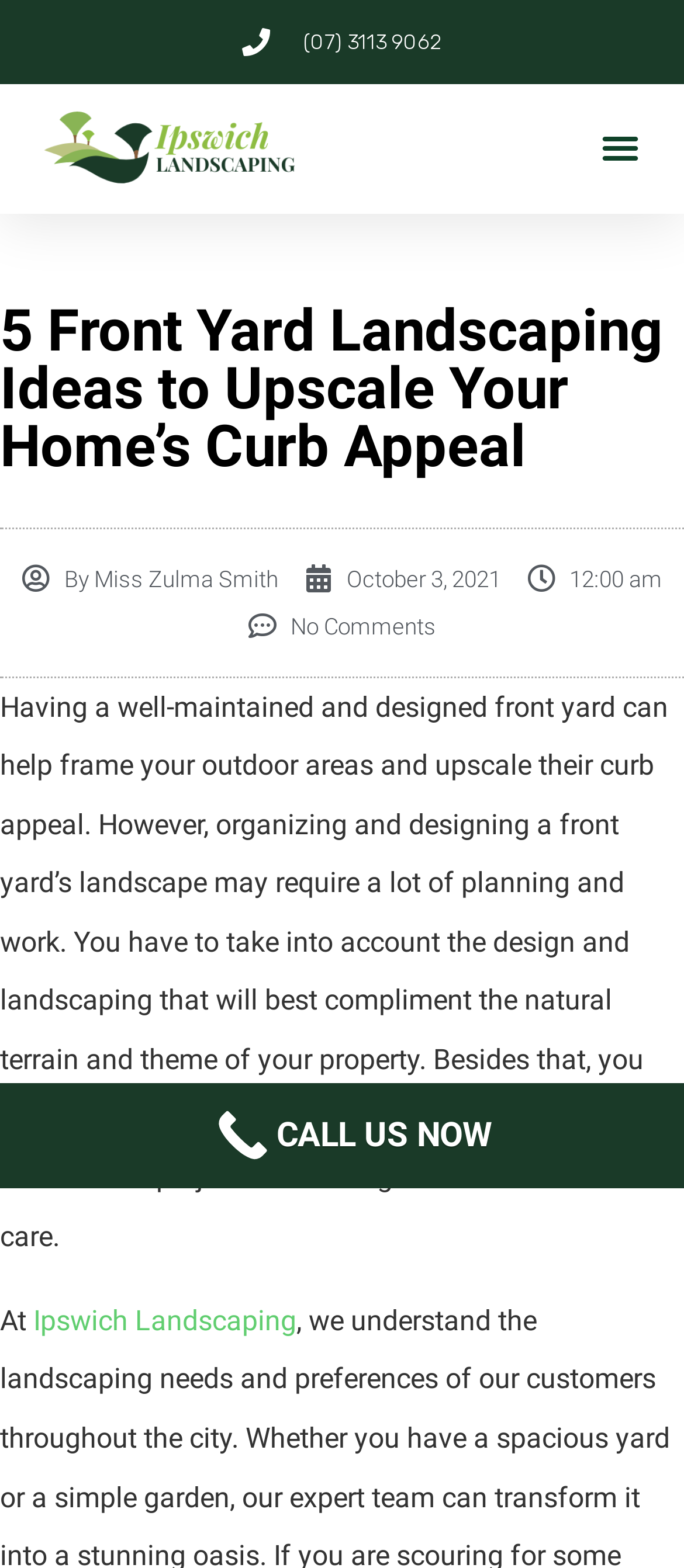What is the phone number on the webpage?
Refer to the image and give a detailed response to the question.

I found the phone number by looking at the link element with the text '(07) 3113 9062' located at the top of the webpage.